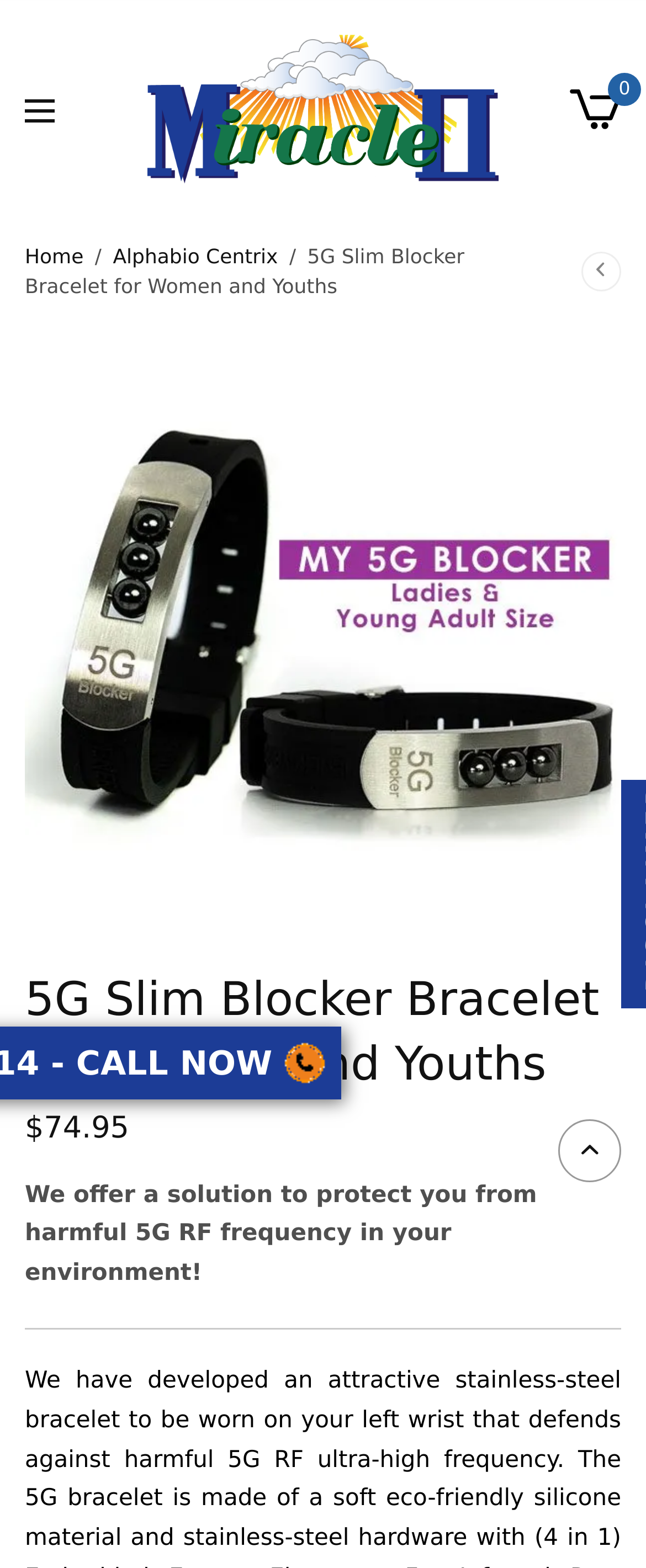Given the element description "Alphabio Centrix" in the screenshot, predict the bounding box coordinates of that UI element.

[0.175, 0.156, 0.43, 0.171]